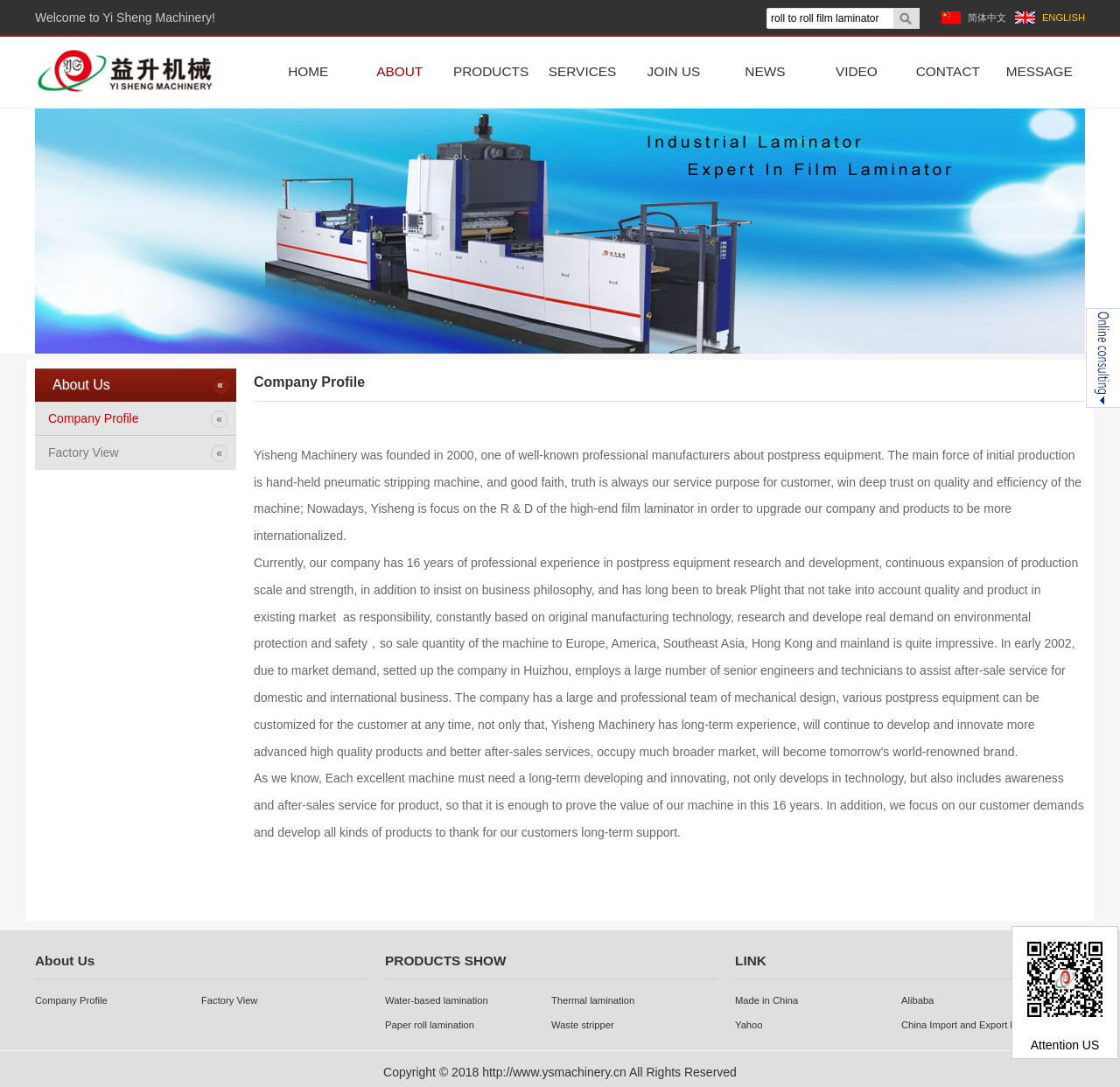Locate the bounding box coordinates of the clickable element to fulfill the following instruction: "Click the 'ENGLISH' link to switch language". Provide the coordinates as four float numbers between 0 and 1 in the format [left, top, right, bottom].

[0.907, 0.0, 0.969, 0.032]